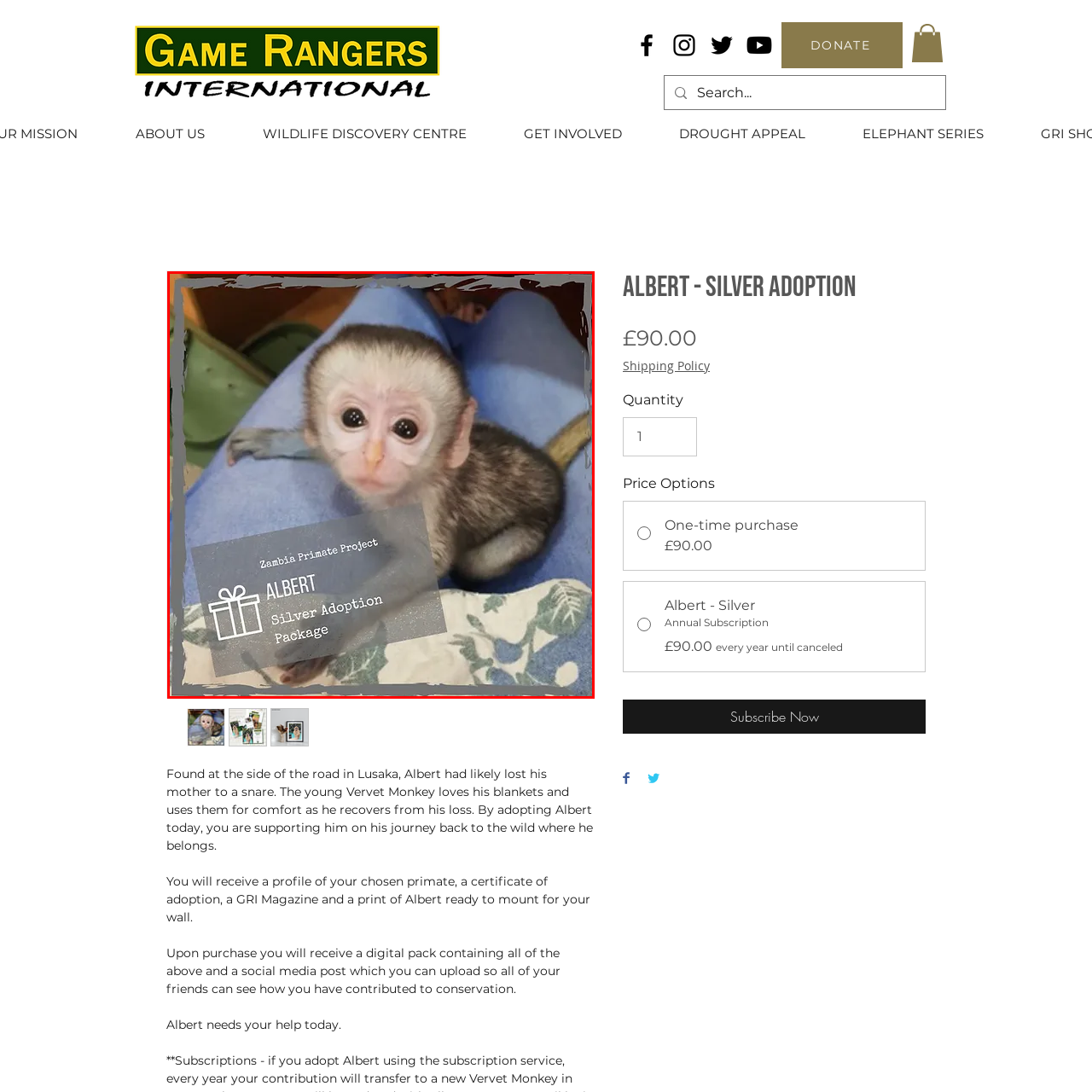What is the background setting of the image?
Consider the details within the red bounding box and provide a thorough answer to the question.

The background of the image is described as having 'hints of a colorful setting', which adds warmth to the scene and emphasizes Albert's comfort in his surroundings.